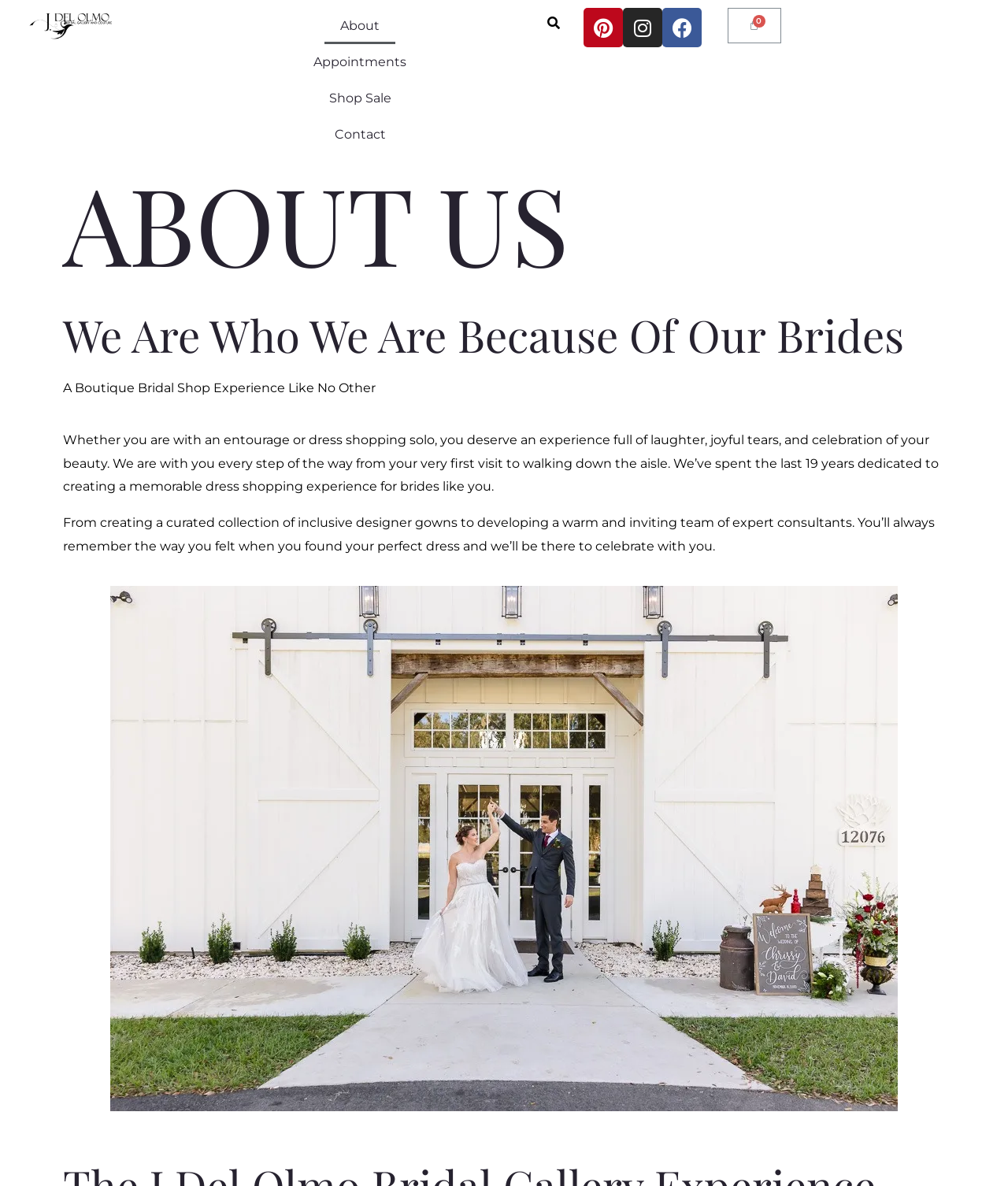Could you provide the bounding box coordinates for the portion of the screen to click to complete this instruction: "Search for something"?

[0.436, 0.007, 0.564, 0.031]